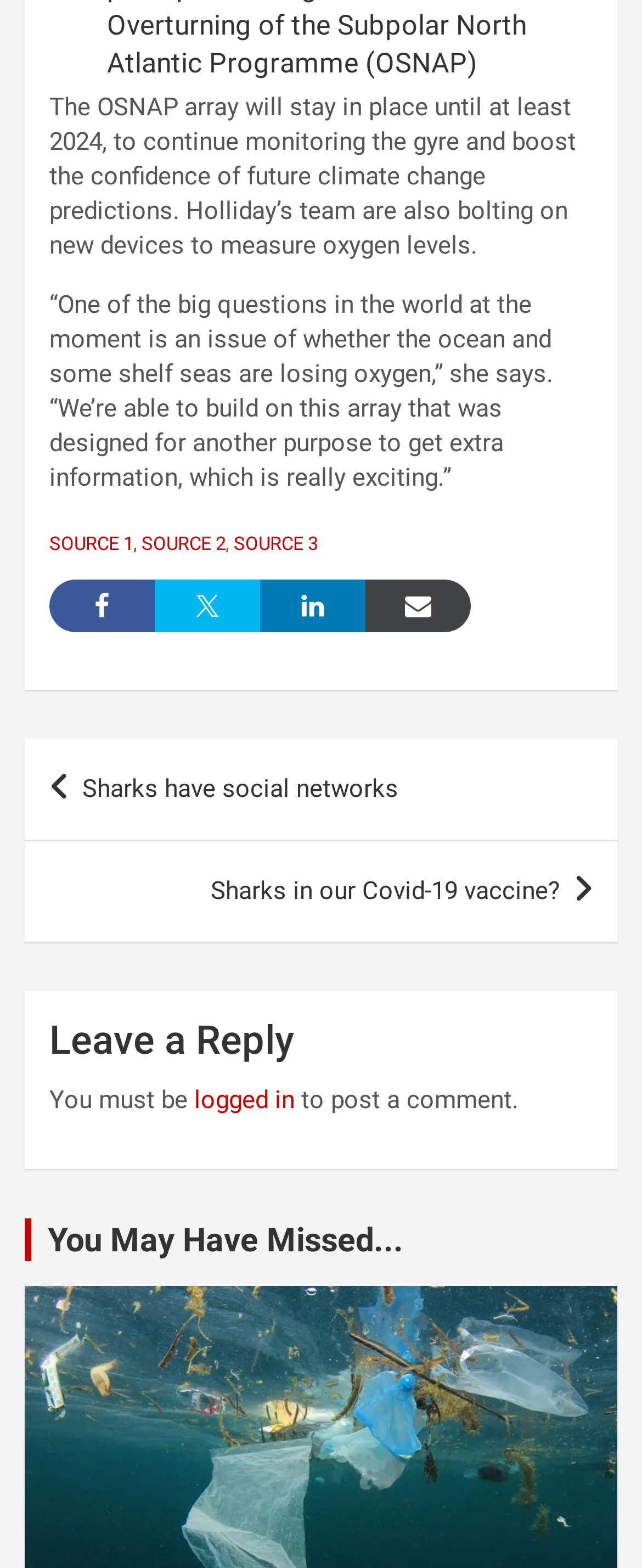Using the details in the image, give a detailed response to the question below:
What is the topic of the article?

The article discusses the OSNAP array monitoring the gyre and its relation to climate change predictions, and also mentions the issue of ocean and shelf seas losing oxygen, which indicates that the topic of the article is ocean oxygen levels.